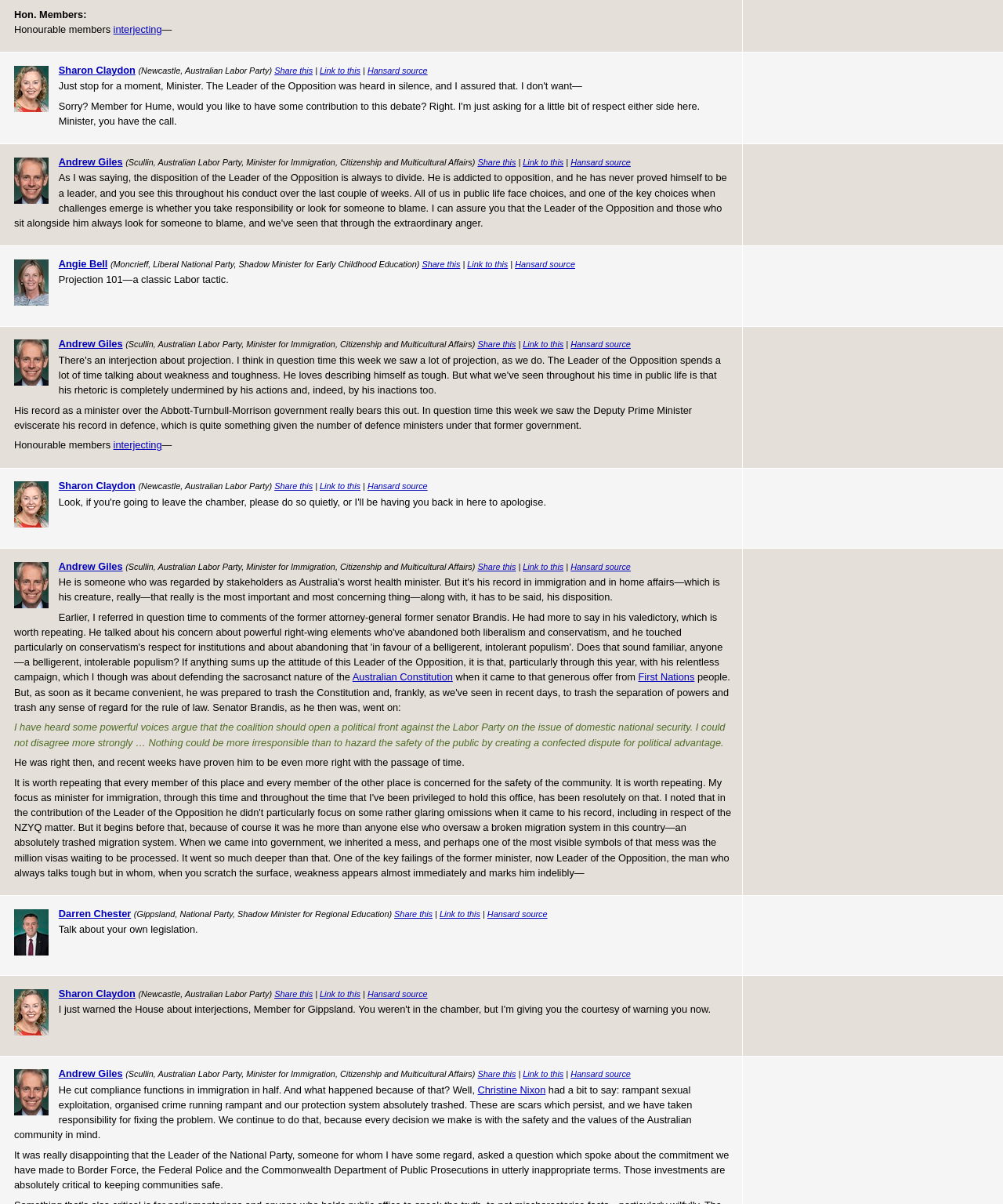Find and specify the bounding box coordinates that correspond to the clickable region for the instruction: "View the photo of Sharon Claydon".

[0.058, 0.053, 0.135, 0.063]